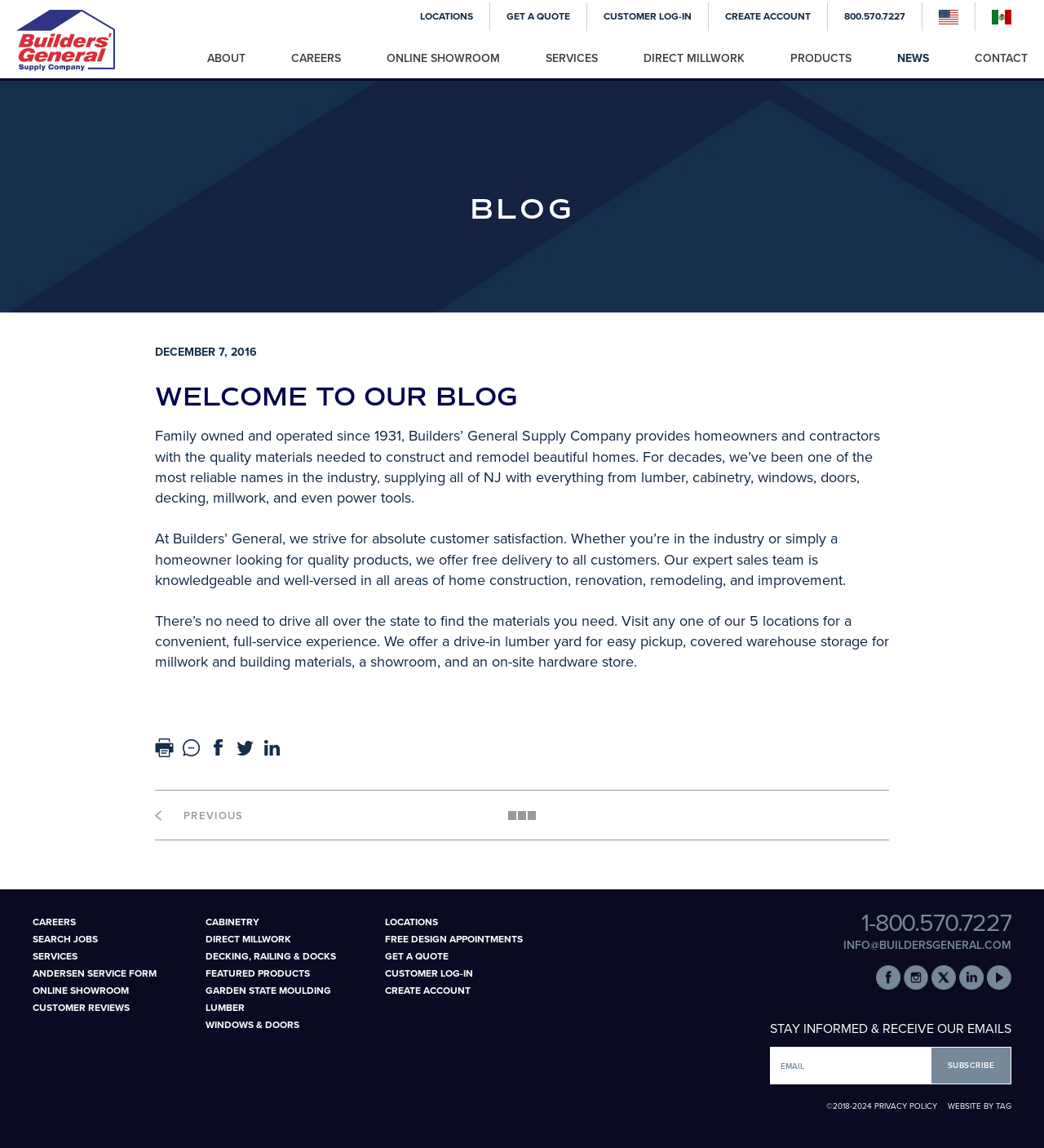Could you determine the bounding box coordinates of the clickable element to complete the instruction: "Get a quote"? Provide the coordinates as four float numbers between 0 and 1, i.e., [left, top, right, bottom].

[0.47, 0.009, 0.562, 0.019]